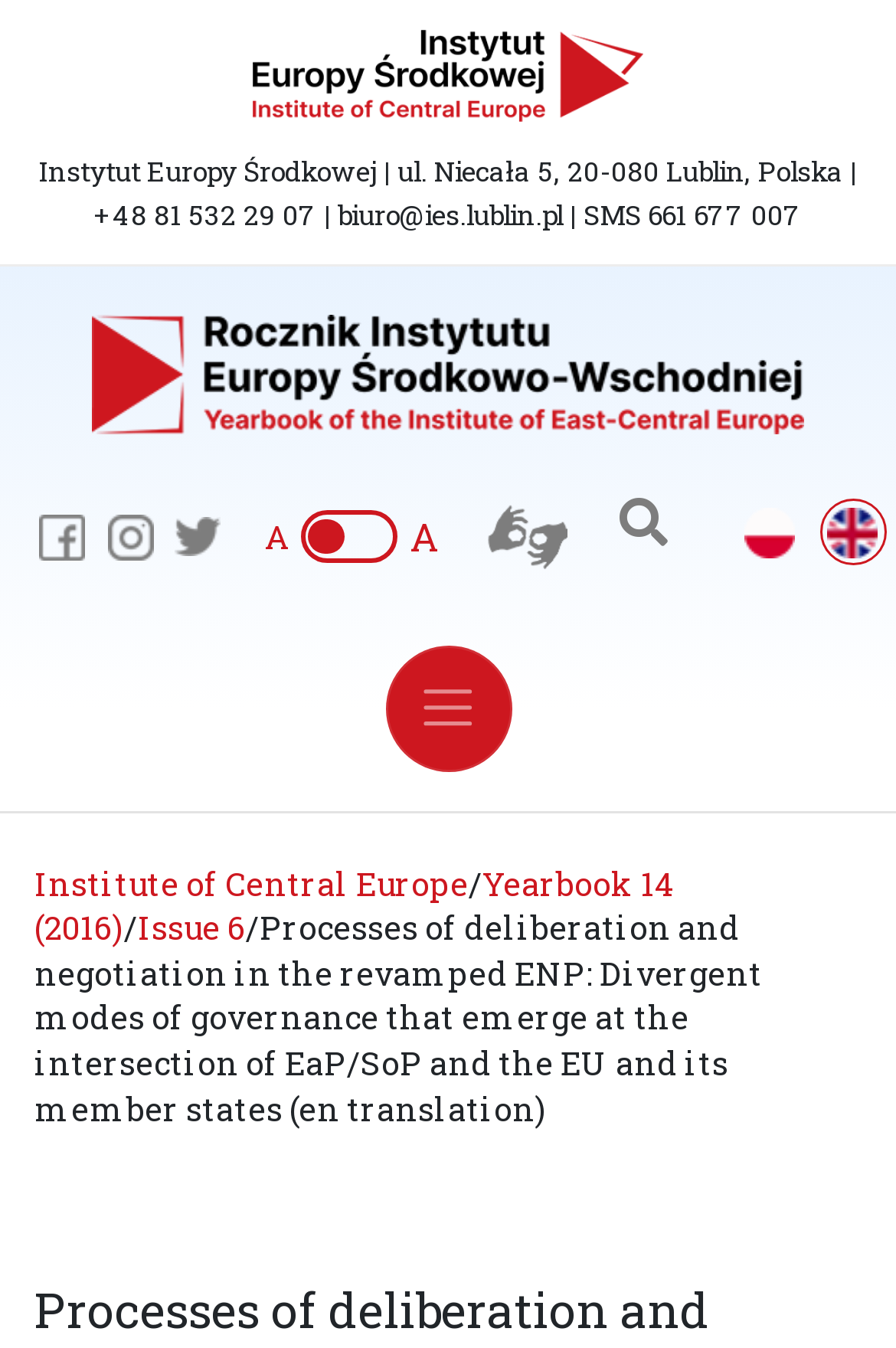Create an in-depth description of the webpage, covering main sections.

The webpage appears to be an article or research paper from the Institute of Central Europe. At the top, there is a logo of the institute, accompanied by a link and an image. Below the logo, there is a block of text providing the institute's contact information, including address, phone number, and email.

On the left side, there is a navigation menu with several links, including a toggle button to expand or collapse the menu. The menu items are not explicitly labeled, but they seem to be related to the institute's publications or research areas.

The main content of the webpage is a research paper or article titled "Processes of deliberation and negotiation in the revamped ENP: Divergent modes of governance that emerge at the intersection of EaP/SoP and the EU and its member states (en translation)". The title is displayed prominently in the center of the page.

Above the title, there are several buttons and links, including a search icon, a button to toggle navigation, and links to other publications or issues. Below the title, there is a breadcrumb trail indicating the publication's hierarchy, with links to the "Yearbook 14 (2016)" and "Issue 6".

The overall layout of the webpage is organized, with clear headings and concise text. The use of images and icons is minimal, with only a few instances of logos and icons.